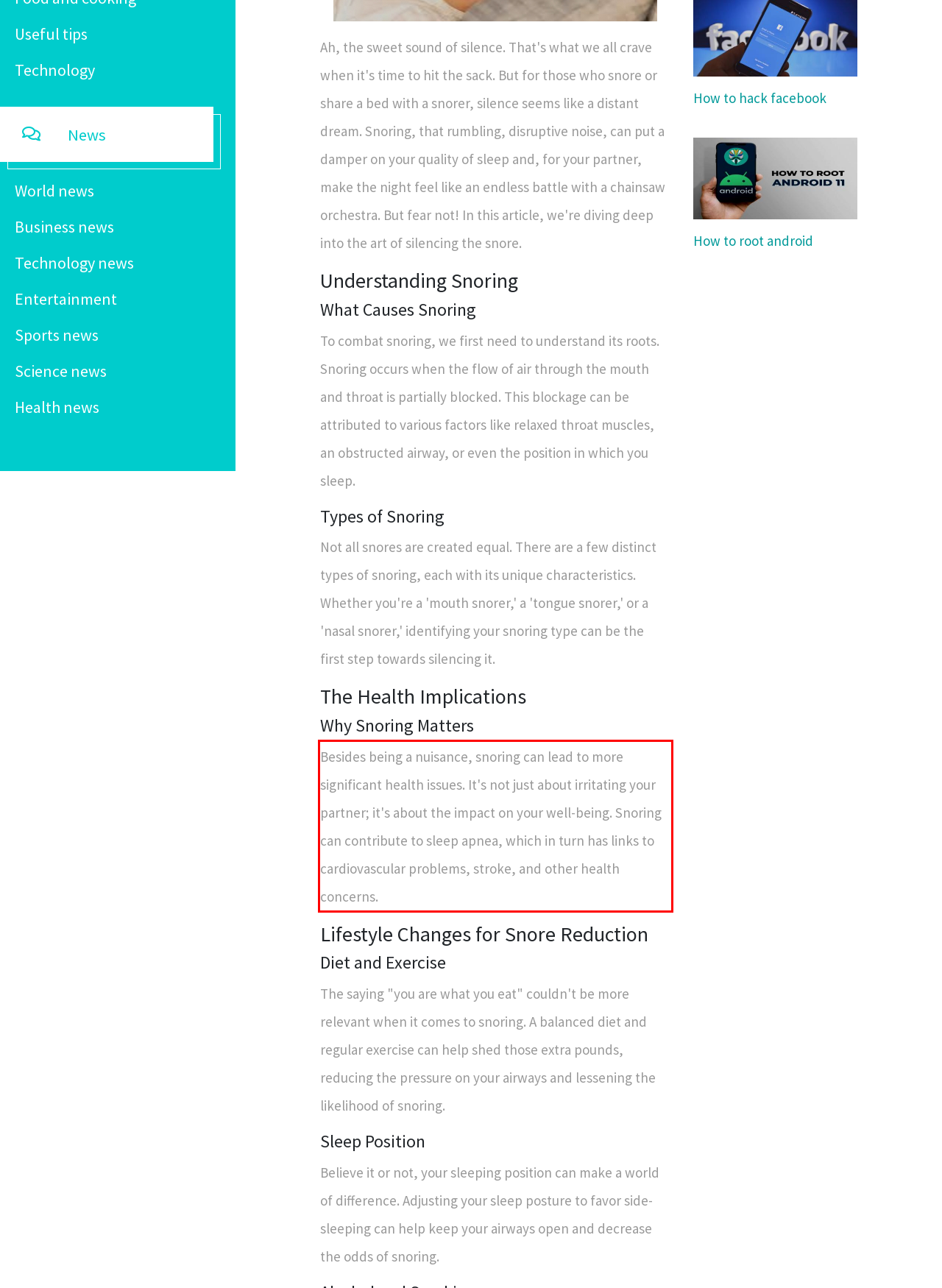Within the provided webpage screenshot, find the red rectangle bounding box and perform OCR to obtain the text content.

Besides being a nuisance, snoring can lead to more significant health issues. It's not just about irritating your partner; it's about the impact on your well-being. Snoring can contribute to sleep apnea, which in turn has links to cardiovascular problems, stroke, and other health concerns.